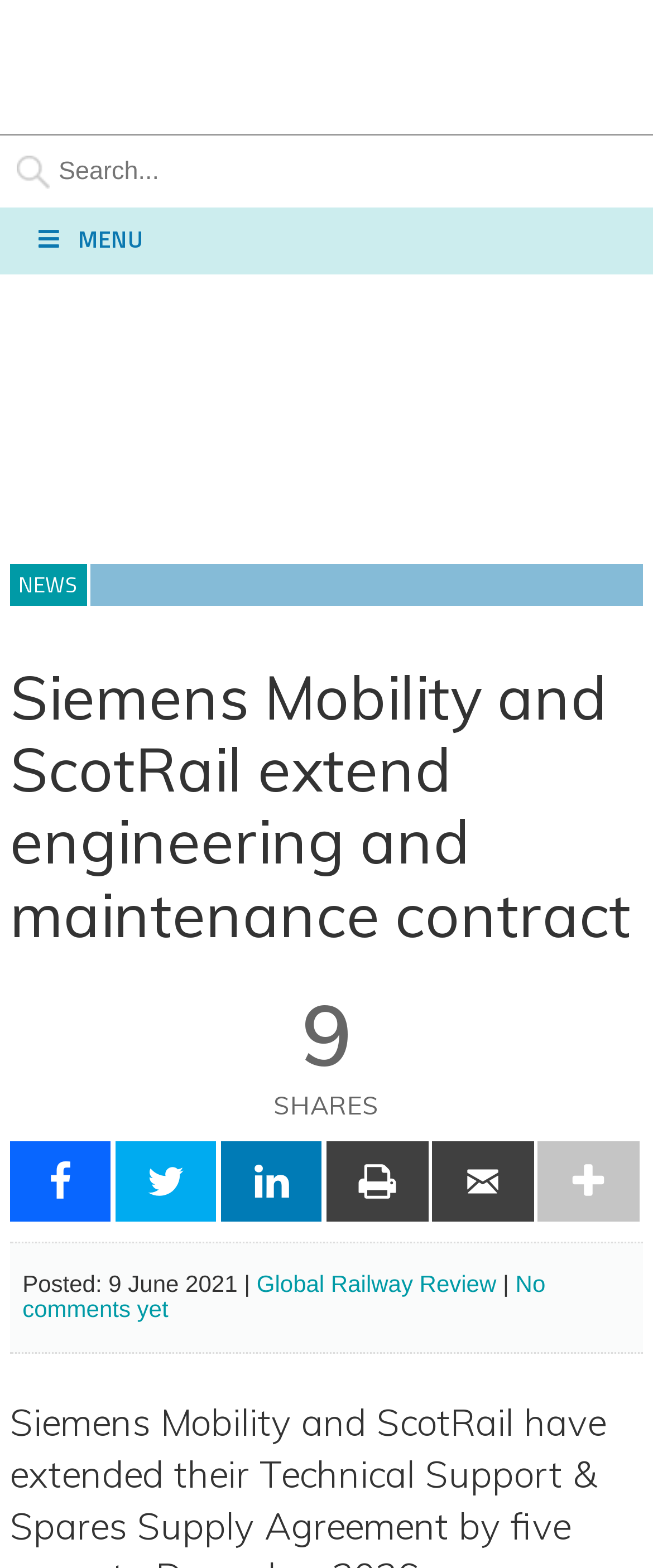Given the element description "Content Hubs" in the screenshot, predict the bounding box coordinates of that UI element.

[0.0, 0.458, 1.0, 0.499]